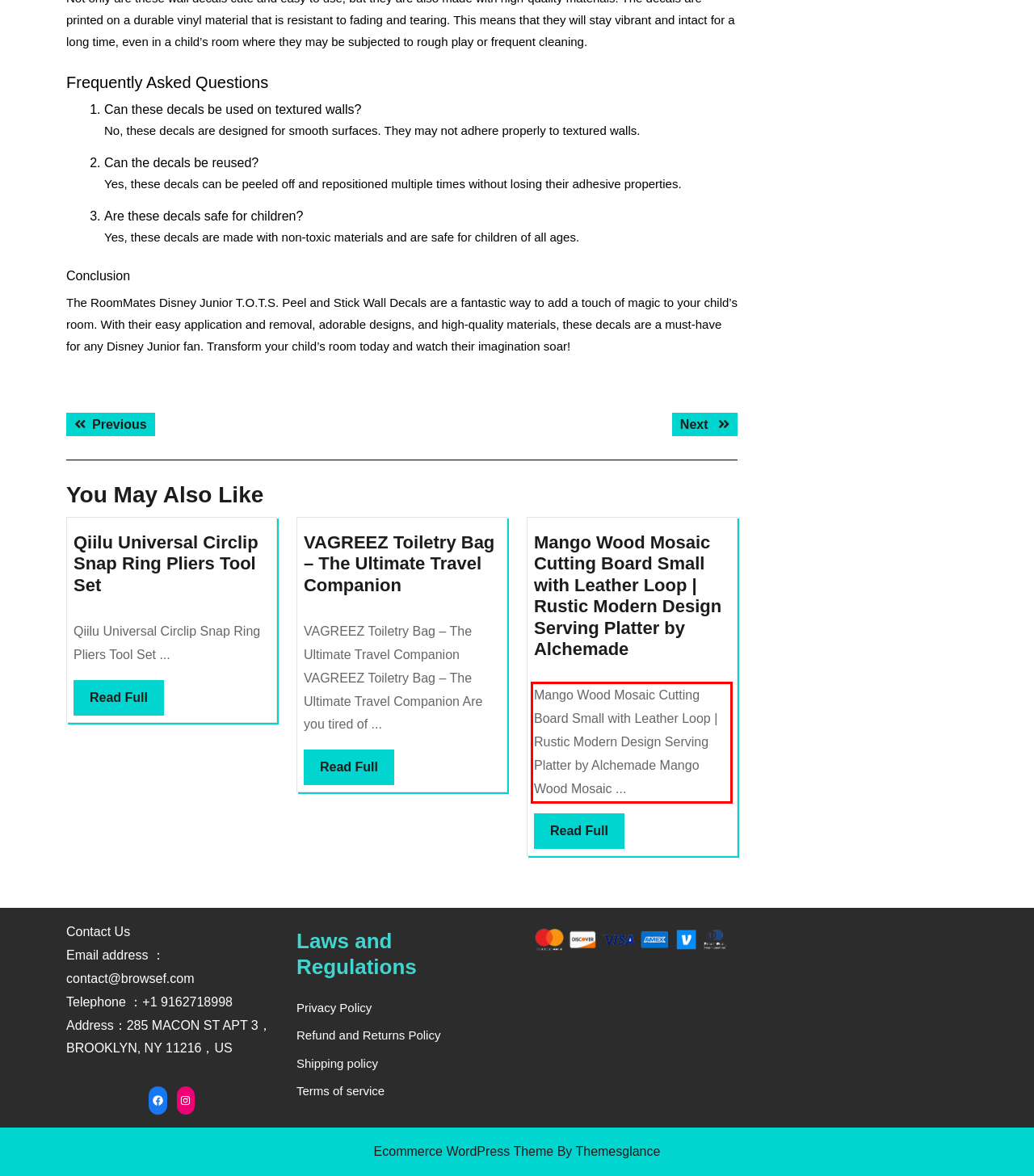Using the provided screenshot, read and generate the text content within the red-bordered area.

Mango Wood Mosaic Cutting Board Small with Leather Loop | Rustic Modern Design Serving Platter by Alchemade Mango Wood Mosaic ...